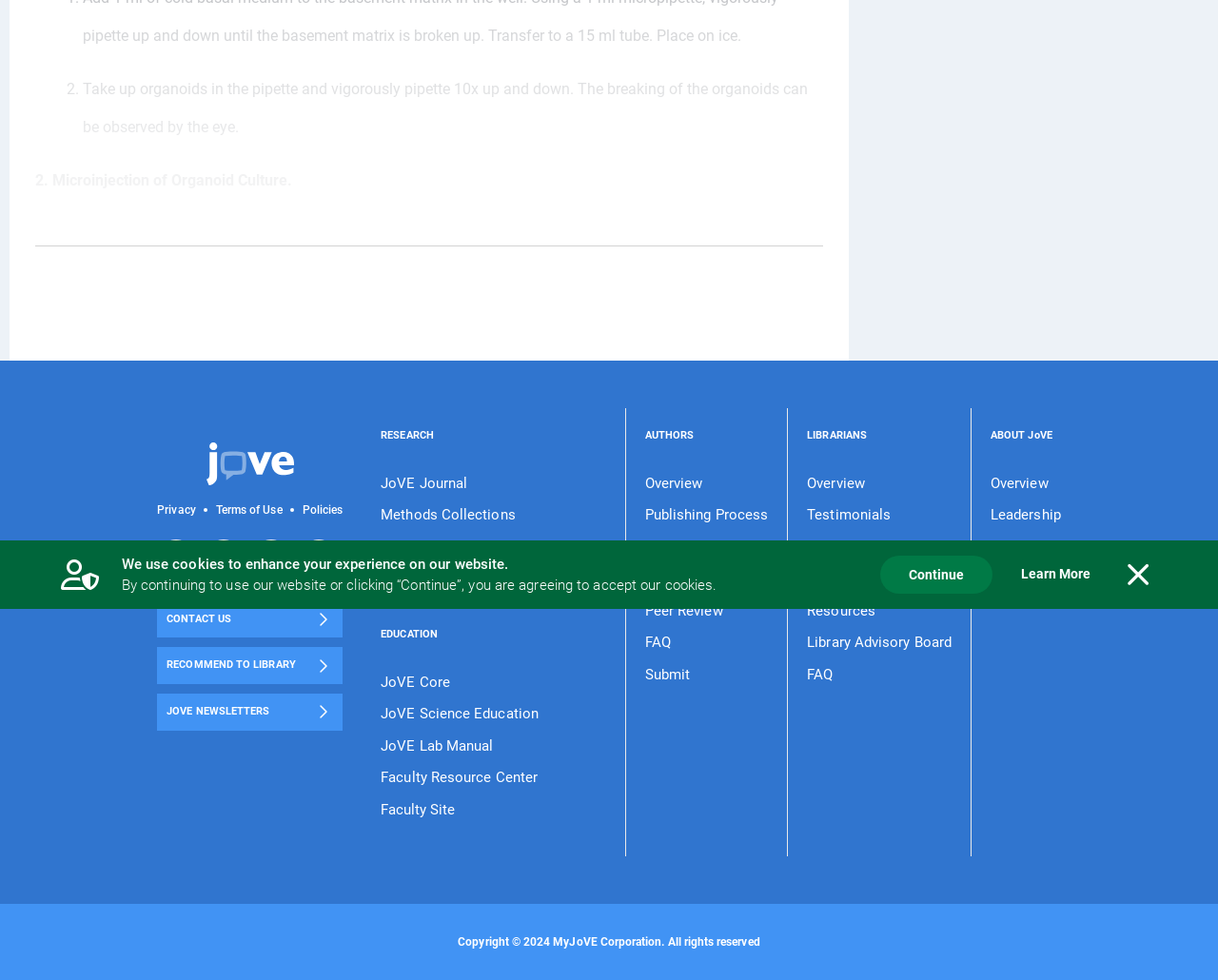Based on the description "JoVE Core", find the bounding box of the specified UI element.

[0.313, 0.684, 0.497, 0.709]